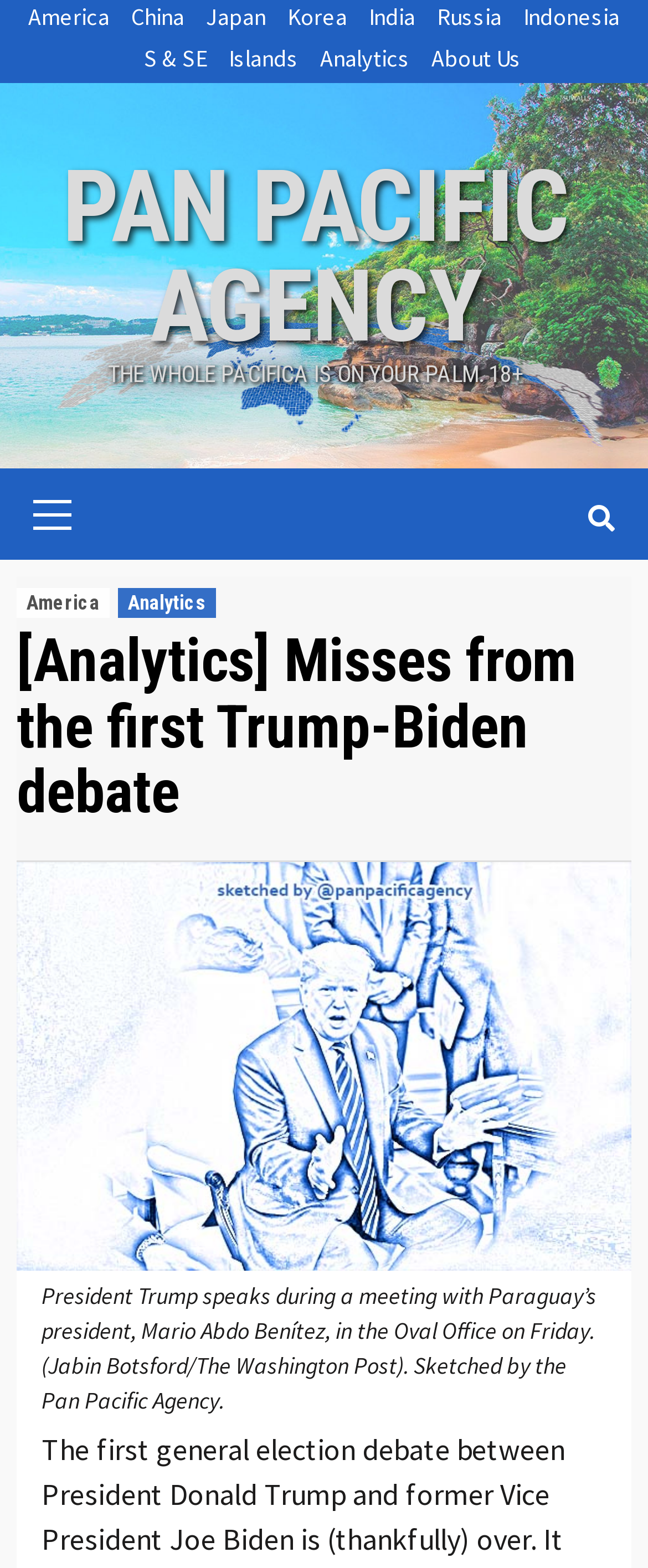What is the slogan of the Pan Pacific Agency?
Please craft a detailed and exhaustive response to the question.

I found the slogan of the Pan Pacific Agency in the StaticText element, which is 'THE WHOLE PACIFICA IS ON YOUR PALM. 18+'.